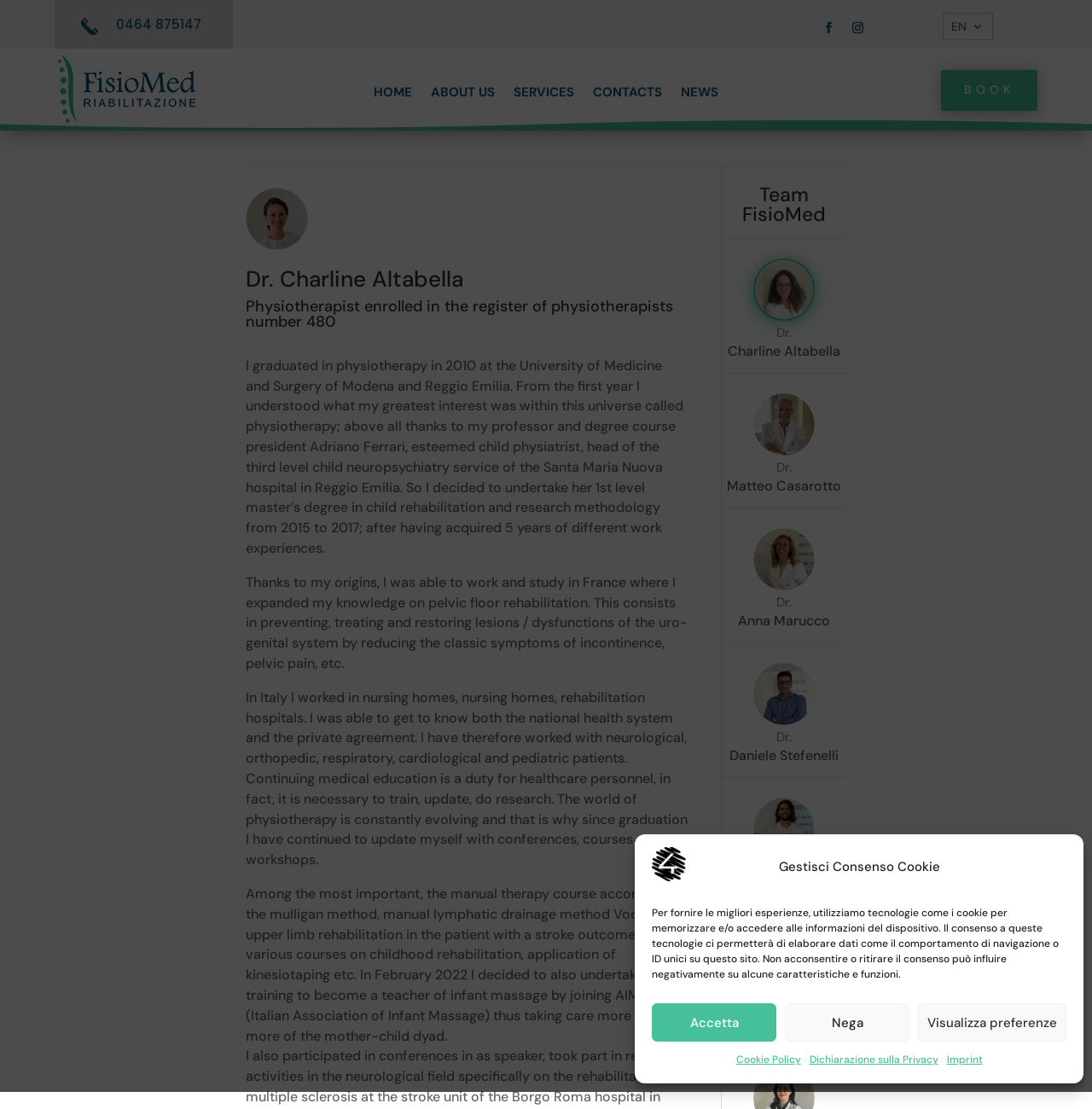Please locate the bounding box coordinates of the element that should be clicked to achieve the given instruction: "Click the HOME link".

[0.342, 0.078, 0.377, 0.094]